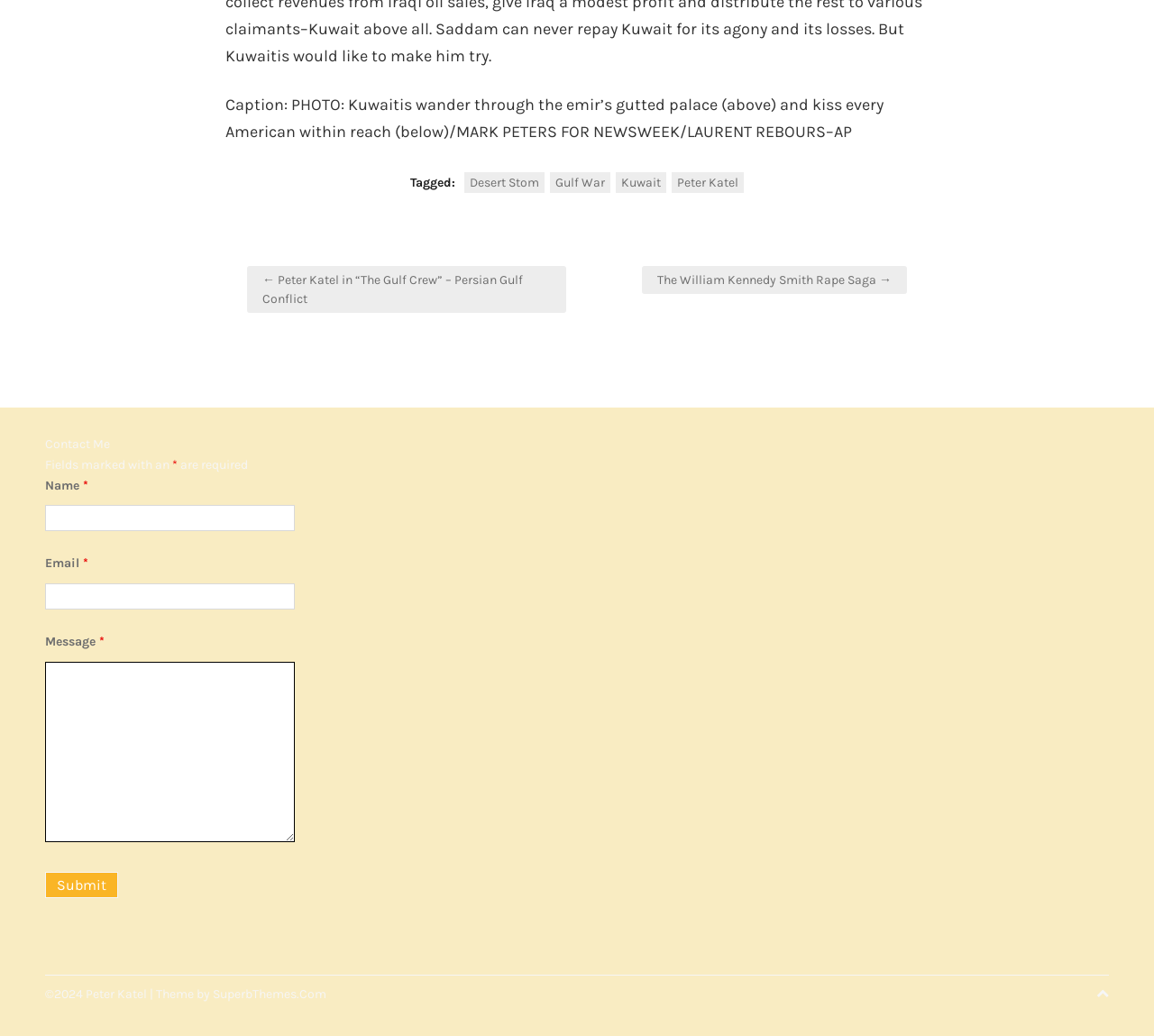Provide the bounding box coordinates of the area you need to click to execute the following instruction: "Fill in the 'Name' field".

[0.039, 0.488, 0.255, 0.513]